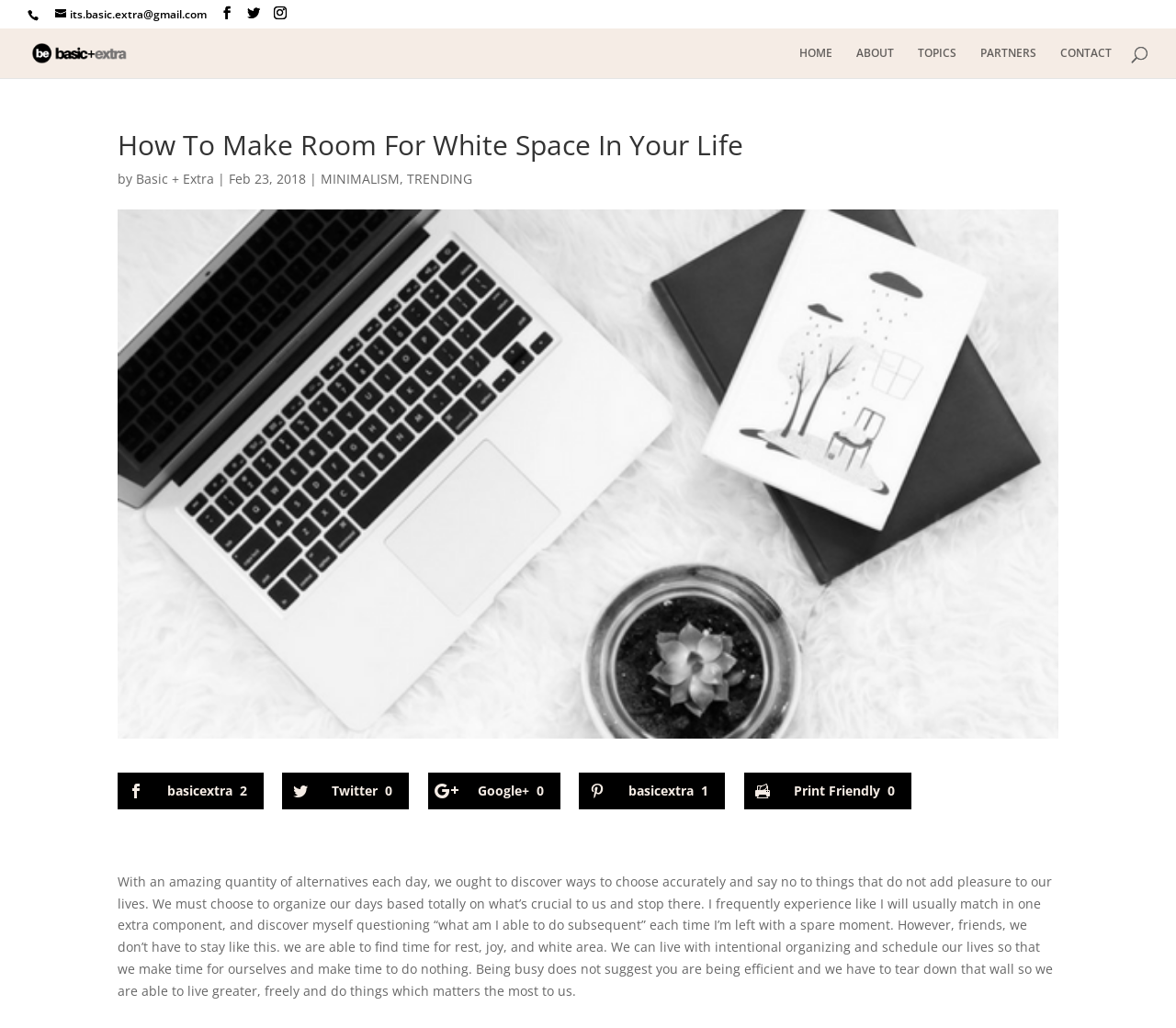Locate the bounding box coordinates of the element you need to click to accomplish the task described by this instruction: "Search for something".

[0.053, 0.027, 0.953, 0.029]